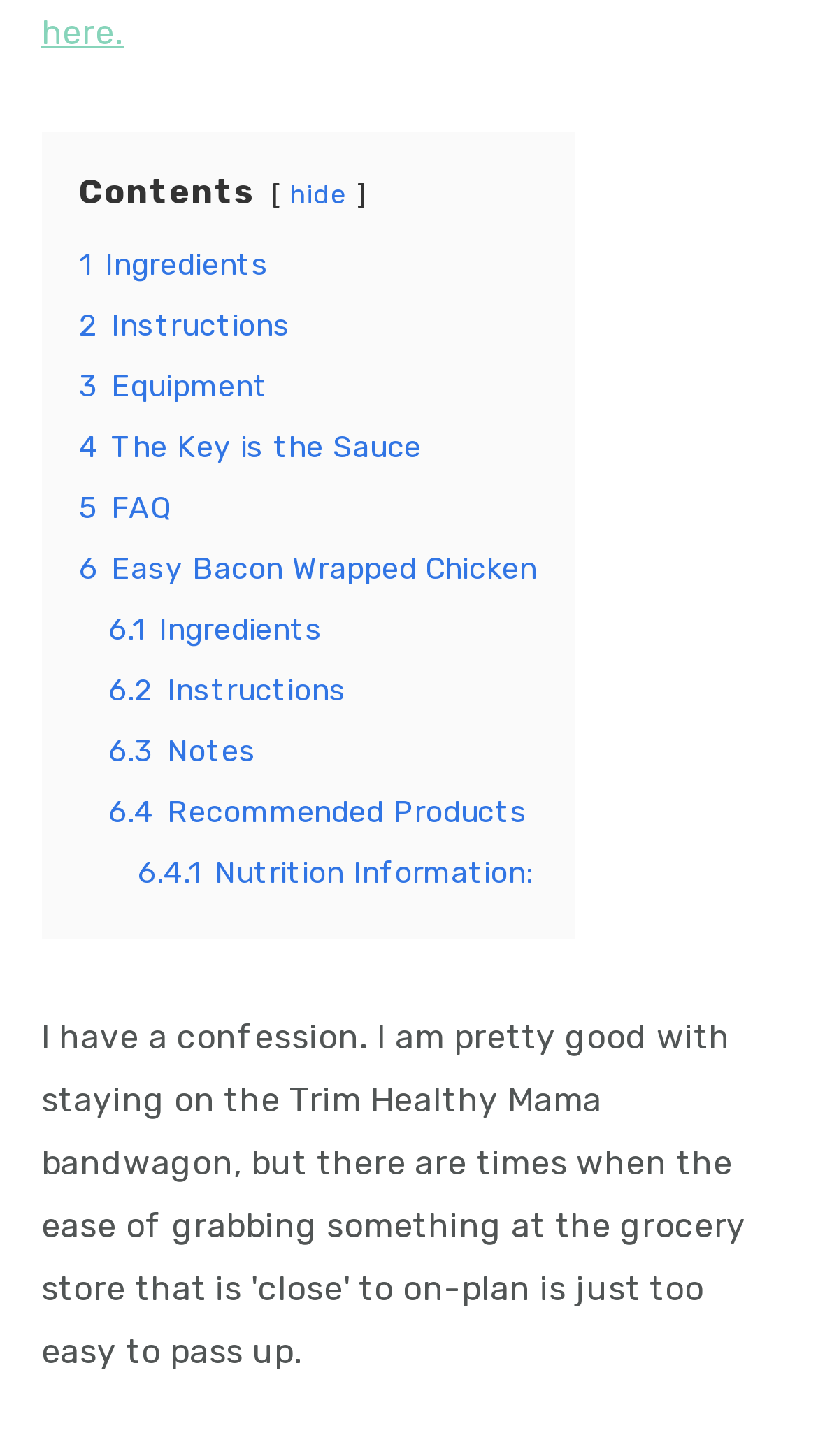Kindly respond to the following question with a single word or a brief phrase: 
How many links are there in the 'Easy Bacon Wrapped Chicken' recipe?

4